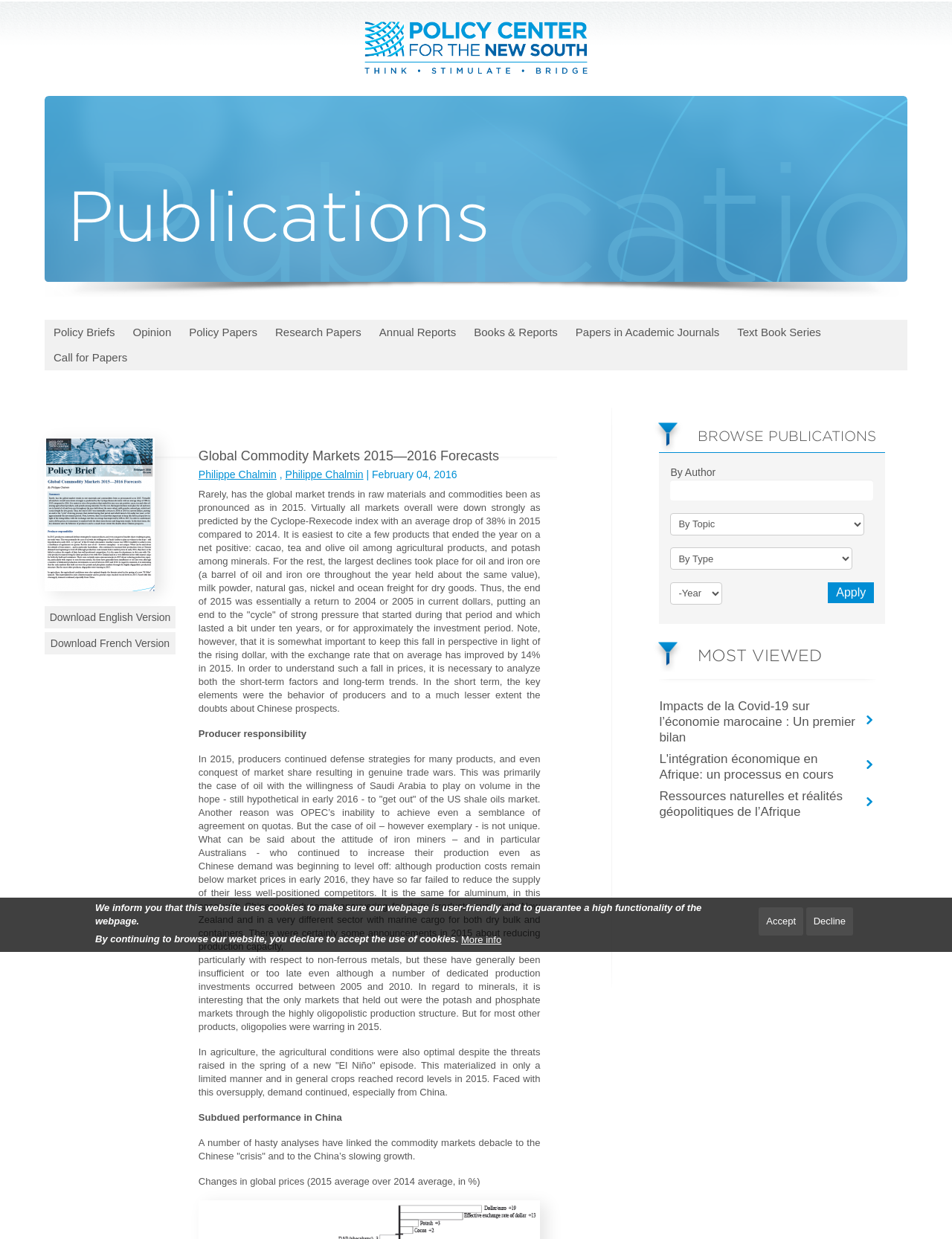What is the theme of the most viewed publications?
Provide a thorough and detailed answer to the question.

I found the answer by looking at the links under the 'MOST VIEWED' heading. The most viewed publications seem to be related to economy and Africa, with titles such as 'Impacts de la Covid-19 sur l’économie marocaine', 'L'intégration économique en Afrique', and 'Ressources naturelles et réalités géopolitiques de l’Afrique'.